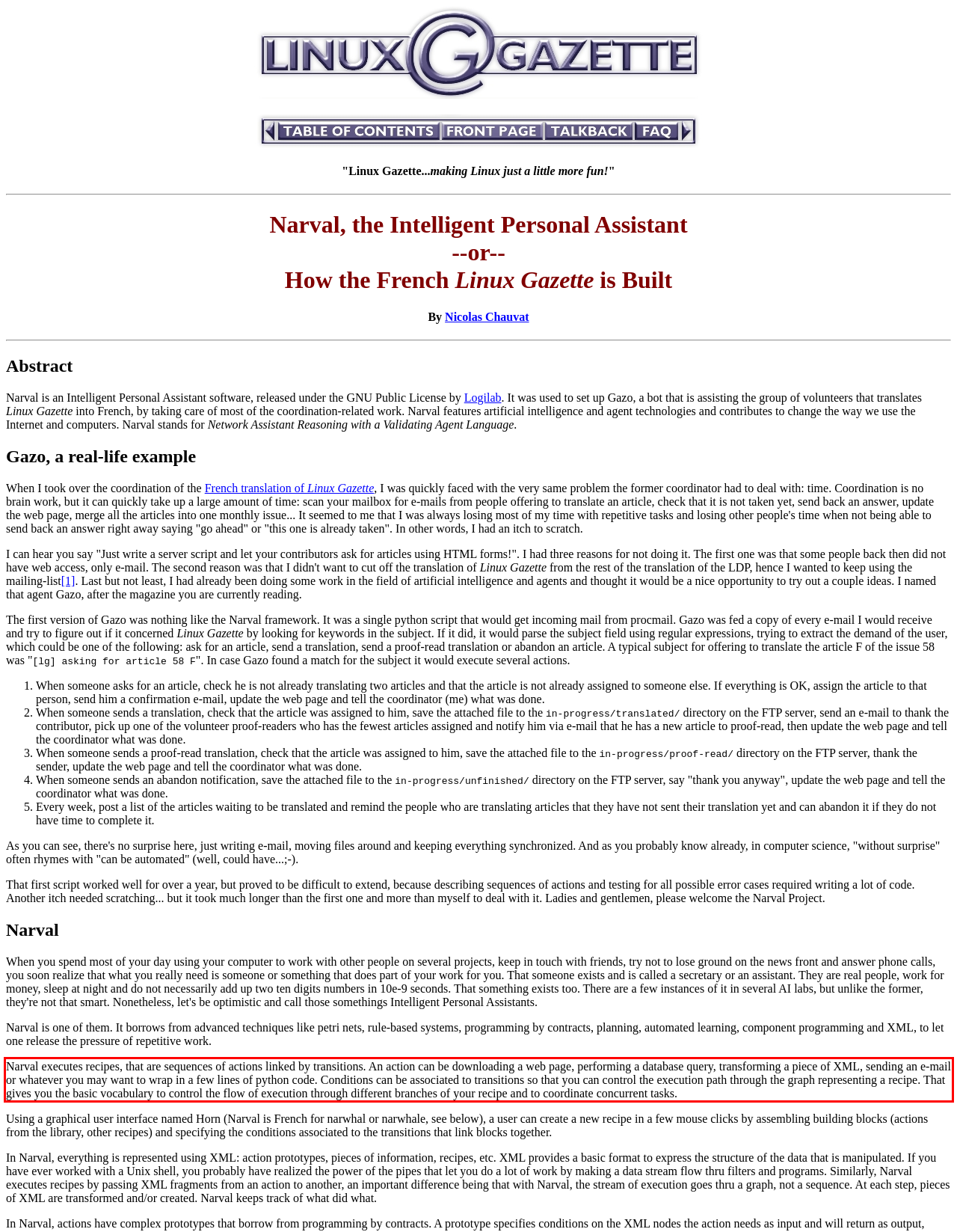Observe the screenshot of the webpage that includes a red rectangle bounding box. Conduct OCR on the content inside this red bounding box and generate the text.

Narval executes recipes, that are sequences of actions linked by transitions. An action can be downloading a web page, performing a database query, transforming a piece of XML, sending an e-mail or whatever you may want to wrap in a few lines of python code. Conditions can be associated to transitions so that you can control the execution path through the graph representing a recipe. That gives you the basic vocabulary to control the flow of execution through different branches of your recipe and to coordinate concurrent tasks.